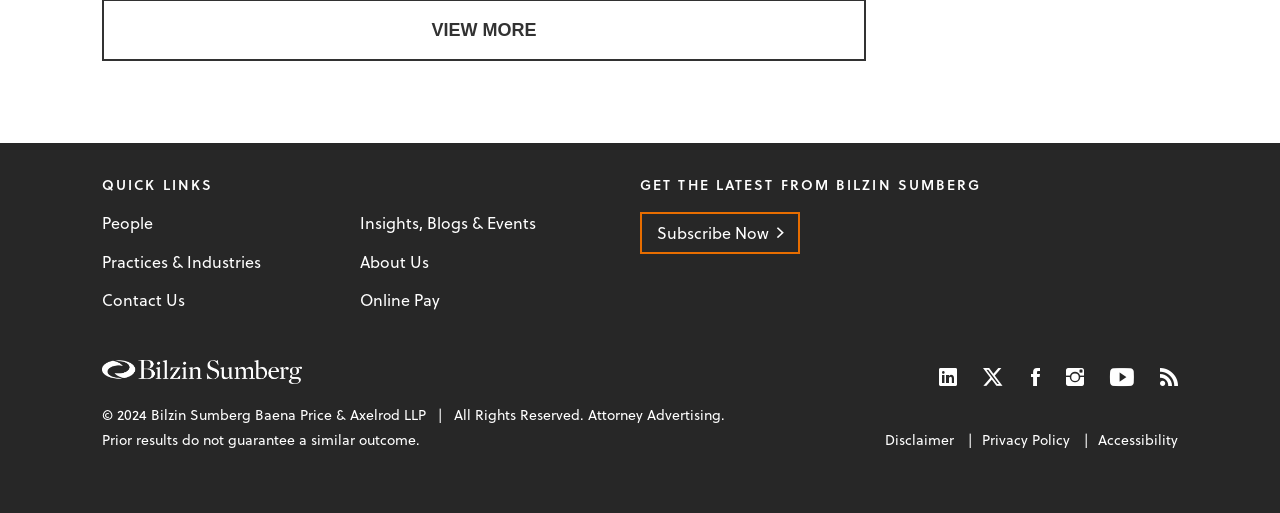What are the social media platforms linked on the webpage?
Please provide a single word or phrase as the answer based on the screenshot.

LinkedIn, Twitter, Facebook, Instagram, YouTube, RSS Feed